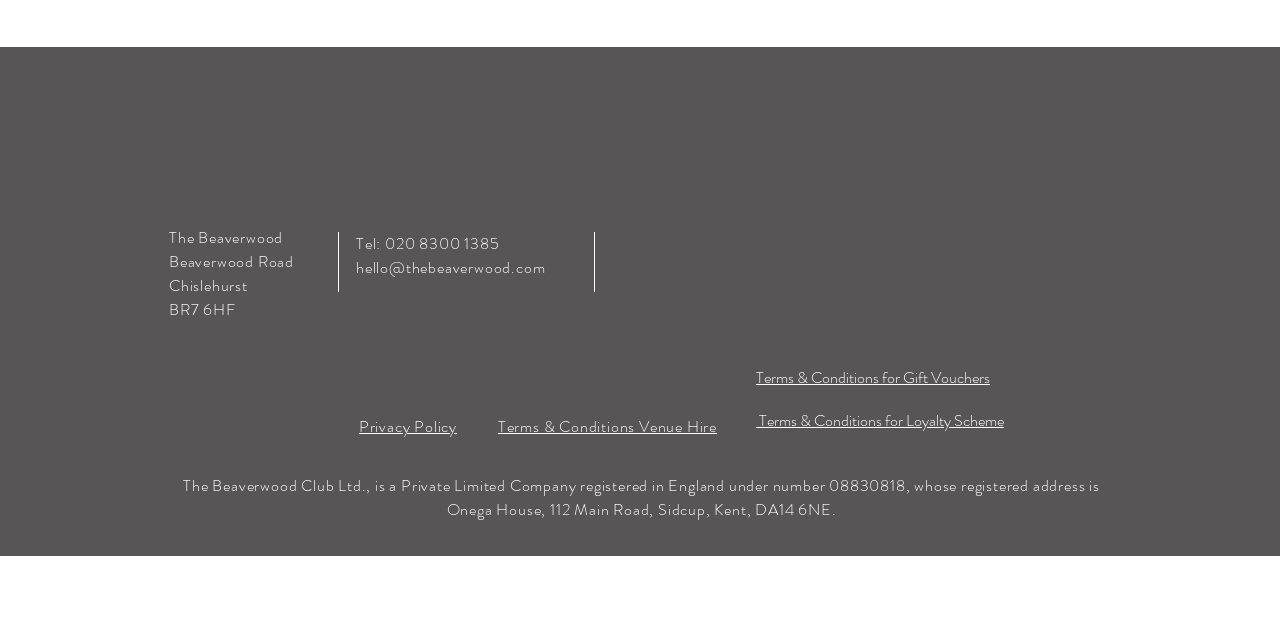Highlight the bounding box coordinates of the region I should click on to meet the following instruction: "Click the Tel link".

[0.278, 0.371, 0.39, 0.407]